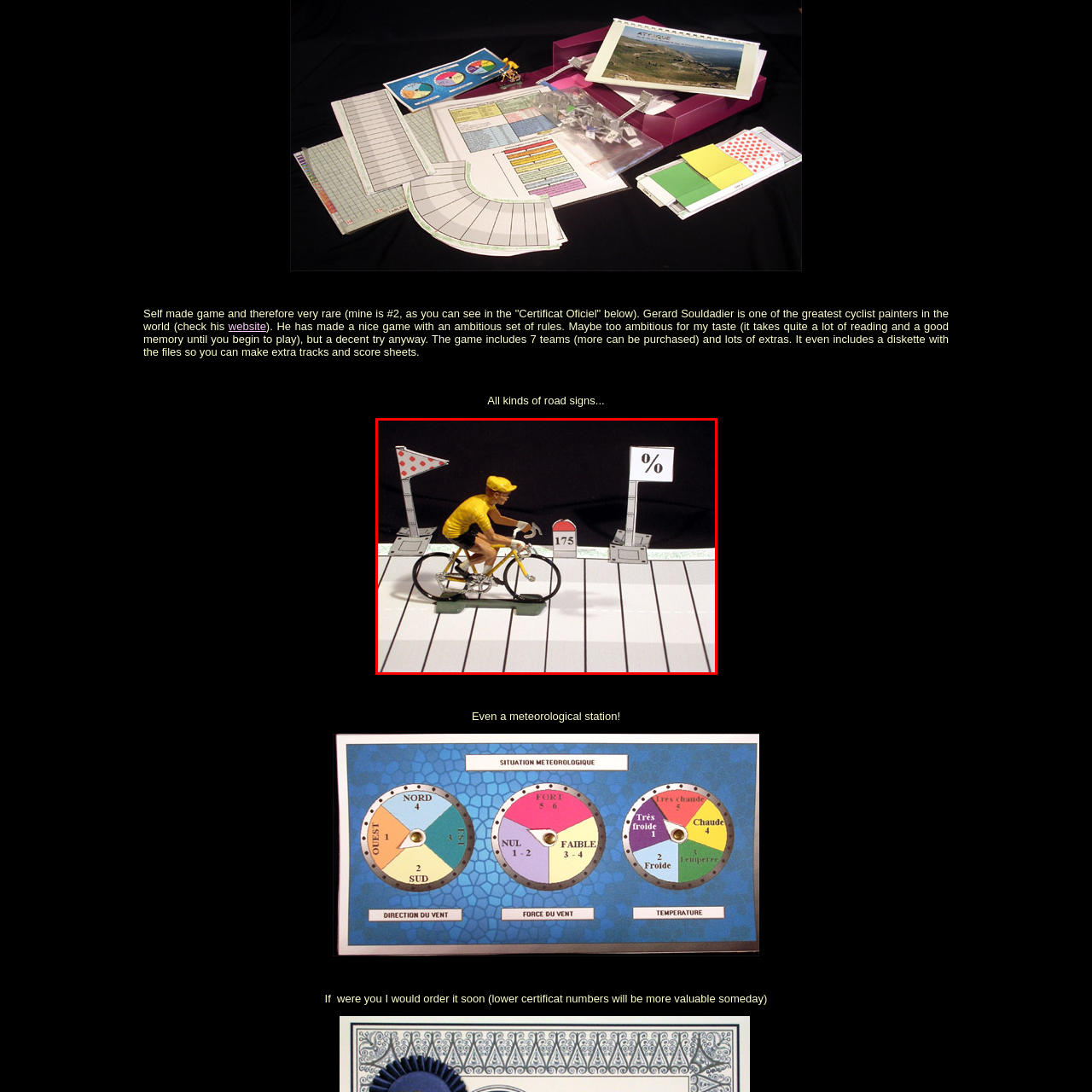Offer a detailed caption for the picture inside the red-bordered area.

The image showcases a detailed diorama featuring a miniature cyclist in a vibrant yellow jersey and cap, capturing the spirit of competitive cycling. The cyclist is depicted riding a classic bike, complete with handlebars, as he navigates a stylized roadway. Surrounding the cyclist are colorful, paper representations of road signs: one with red polka dots, signaling a warning or a point of interest, and another displaying a percentage symbol, possibly indicating a gradient or elevation change. Additionally, a marked milestone labeled "175" is prominently featured, suggesting a specific distance or checkpoint in a race. The playful yet realistic arrangement of these elements reflects the imaginative nature of the accompanying game, hinting at the intricate setup for players to engage with through role play in a cycling context.